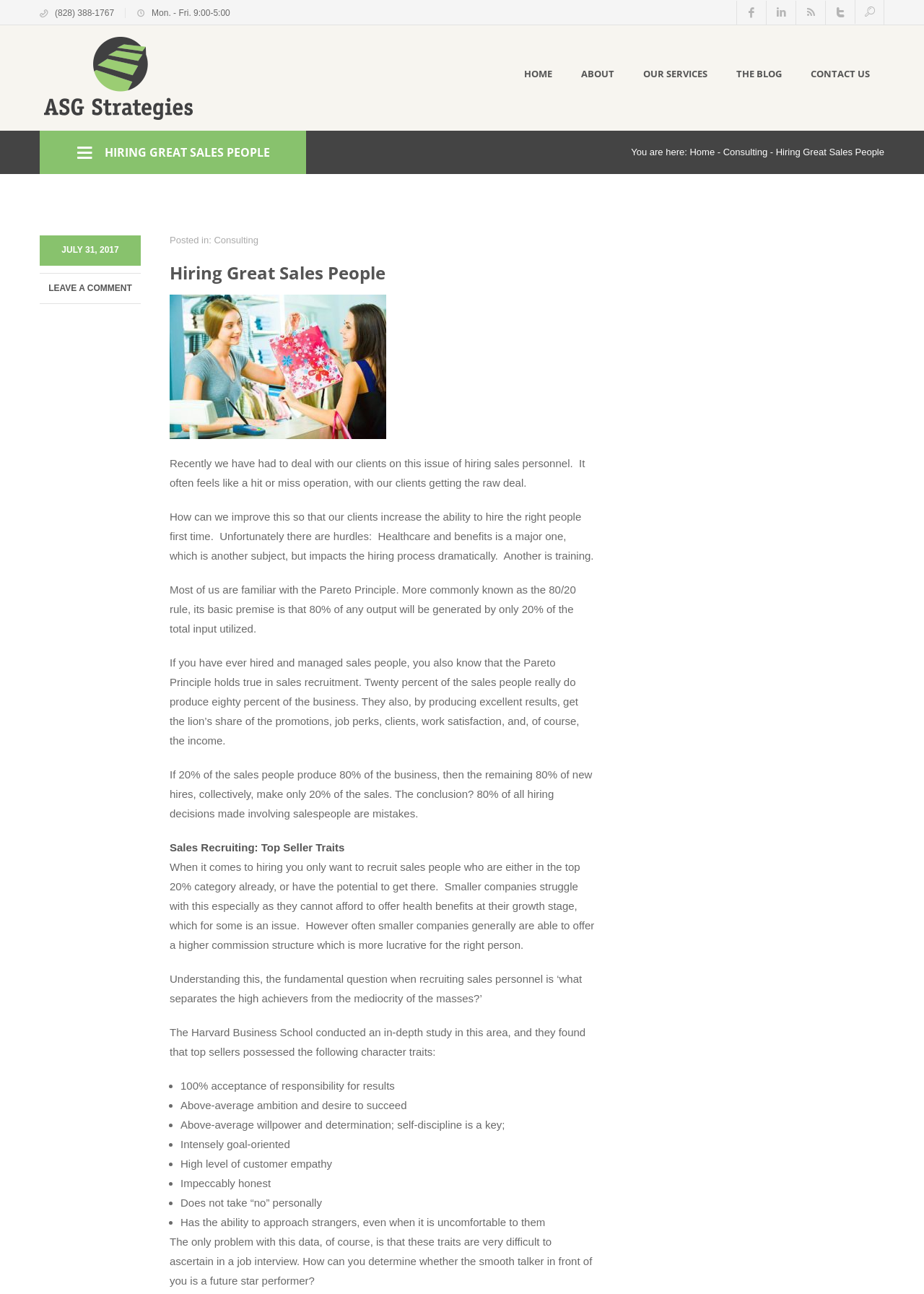Identify the bounding box coordinates of the region I need to click to complete this instruction: "Click the 'CONTACT US' link".

[0.862, 0.02, 0.957, 0.094]